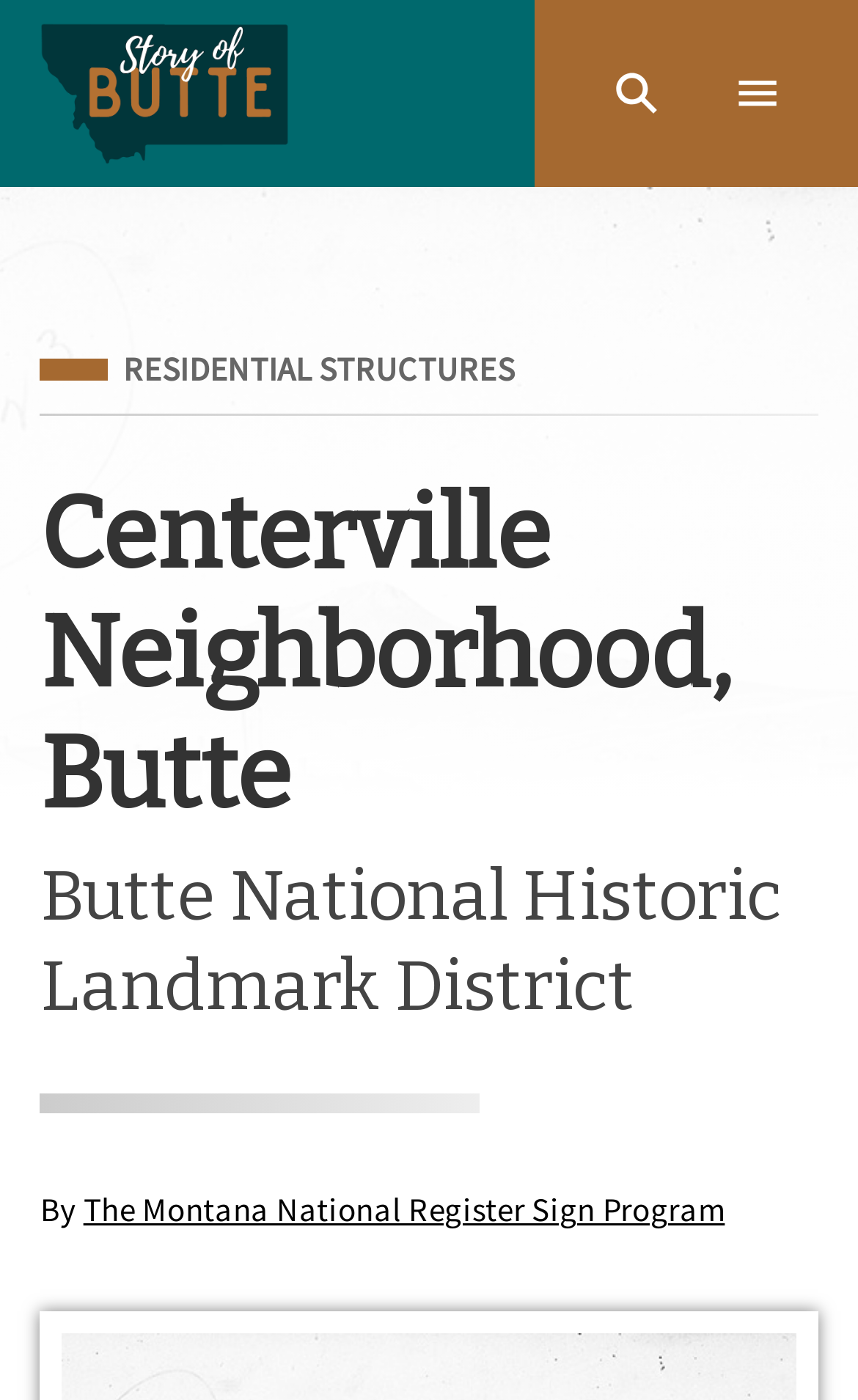Produce an extensive caption that describes everything on the webpage.

The webpage is about the Centerville Neighborhood in Butte, Montana, which is part of the Butte National Historic Landmark District. At the top of the page, there is a main navigation section that spans the entire width of the page. Within this section, there are three elements aligned horizontally: a link to the "Home" page, a "Search" button, and a "Menu" button. The "Home" link features the "Story of Butte Logo" image. The "Search" and "Menu" buttons both have small icons.

Below the navigation section, there is a heading that reads "Centerville Neighborhood, Butte" in a large font size, taking up most of the page width. Underneath the heading, there is a subheading that reads "Butte National Historic Landmark District". 

To the left of the heading, there is a section with a "Filed Under" label, followed by a link to "RESIDENTIAL STRUCTURES". Further down, there is a credit line that reads "By The Montana National Register Sign Program". The text on the page provides a brief description of Centerville, mentioning its characteristic tightly clustered wooden houses built into the steep slopes of the Butte Hill, mostly constructed before 1900, featuring small Queen Anne cottages, hipped-roof workers’ houses, and vernacular gable-roof houses.